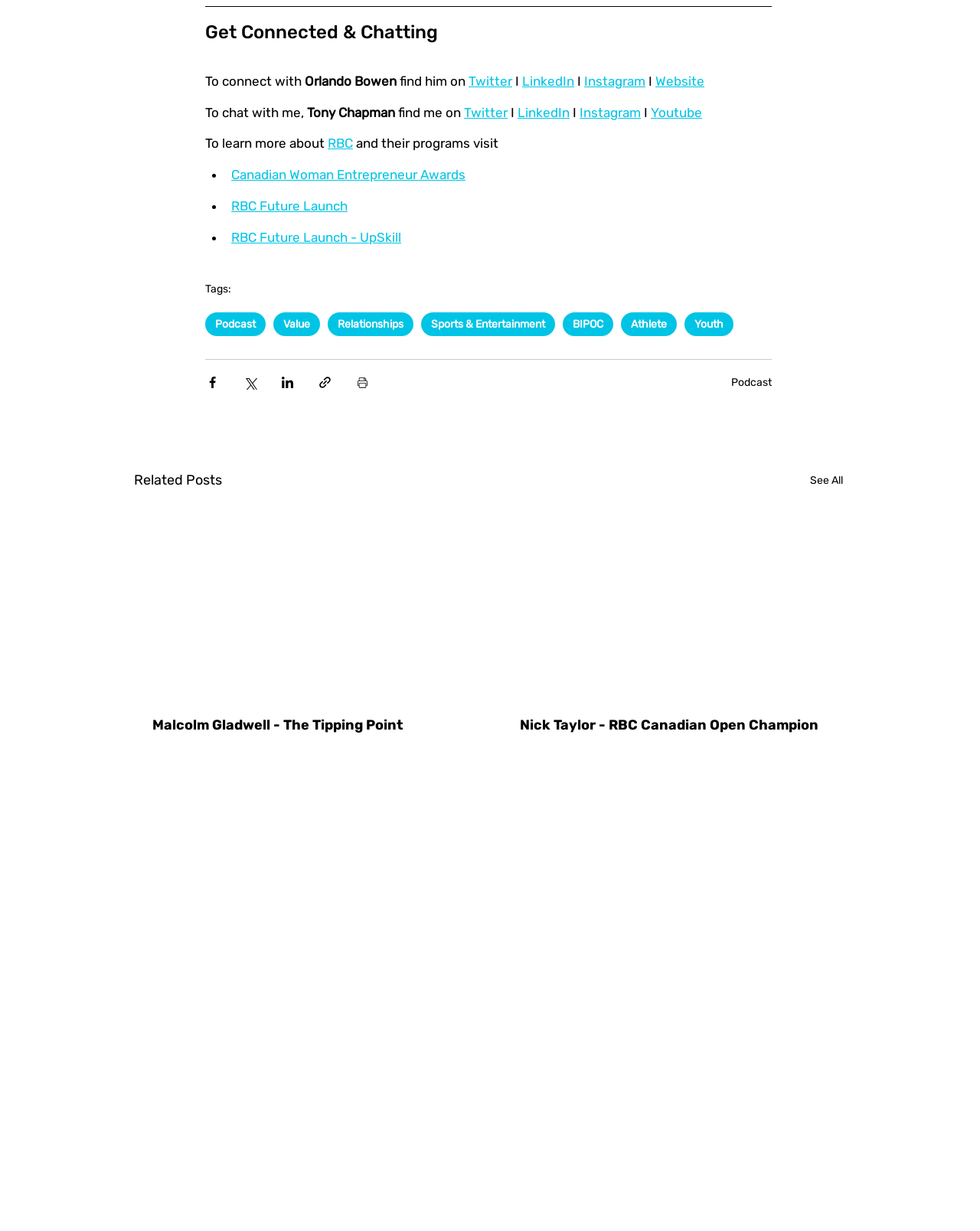Using the description: "Sports & Entertainment", determine the UI element's bounding box coordinates. Ensure the coordinates are in the format of four float numbers between 0 and 1, i.e., [left, top, right, bottom].

[0.43, 0.253, 0.566, 0.273]